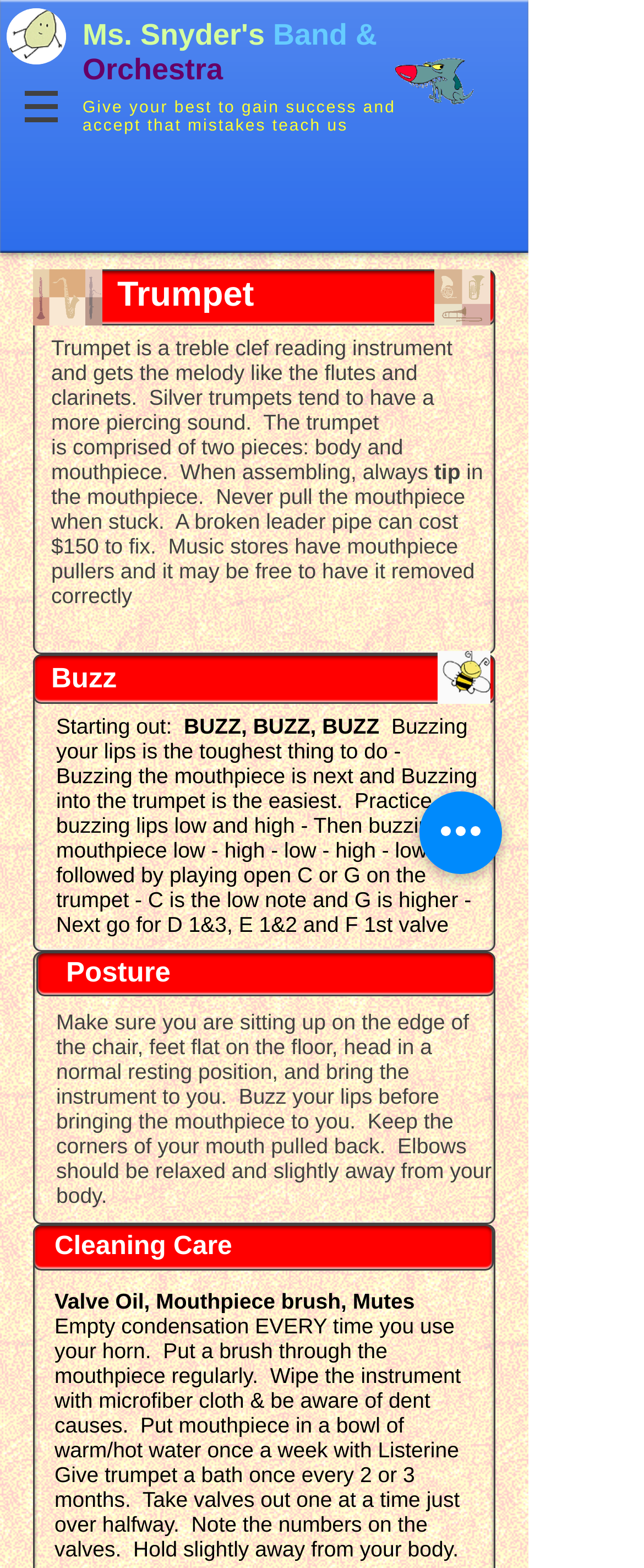Give a detailed account of the webpage.

The webpage is about trumpet playing and care, specifically for Ms. Snyder's band and orchestra students. At the top left, there is a navigation menu labeled "Site" with a button that has a popup menu. Below this, there are two headings: "Ms. Snyder's Band & Orchestra" and a motivational quote about giving one's best and learning from mistakes.

To the right of these headings, there is an image of a shark dog and a link to "woodwinds.gif". Below this, there is a heading "Trumpet" and an image of a brass instrument. The main content of the page is a series of sections about trumpet playing, including a description of the instrument, how to assemble it, and tips for playing.

The first section explains that the trumpet is a treble clef reading instrument and has a piercing sound. It also describes the two parts of the trumpet: the body and the mouthpiece. The text advises students on how to assemble the instrument correctly and warns about the cost of fixing a broken leader pipe.

The next section is about "Buzz", which appears to be a technique for playing the trumpet. There is an image of a bee and a series of paragraphs explaining how to buzz one's lips, mouthpiece, and trumpet. The text provides practice exercises and tips for improving this technique.

The following section is about "Posture" and provides advice on how to sit and hold the instrument correctly. The text emphasizes the importance of good posture and relaxation while playing.

The final sections are about "Cleaning Care" and provide tips on how to maintain and clean the trumpet. There are lists of necessary supplies, such as valve oil and mouthpiece brushes, and instructions on how to clean the instrument regularly.

At the bottom right of the page, there is a button labeled "Quick actions".